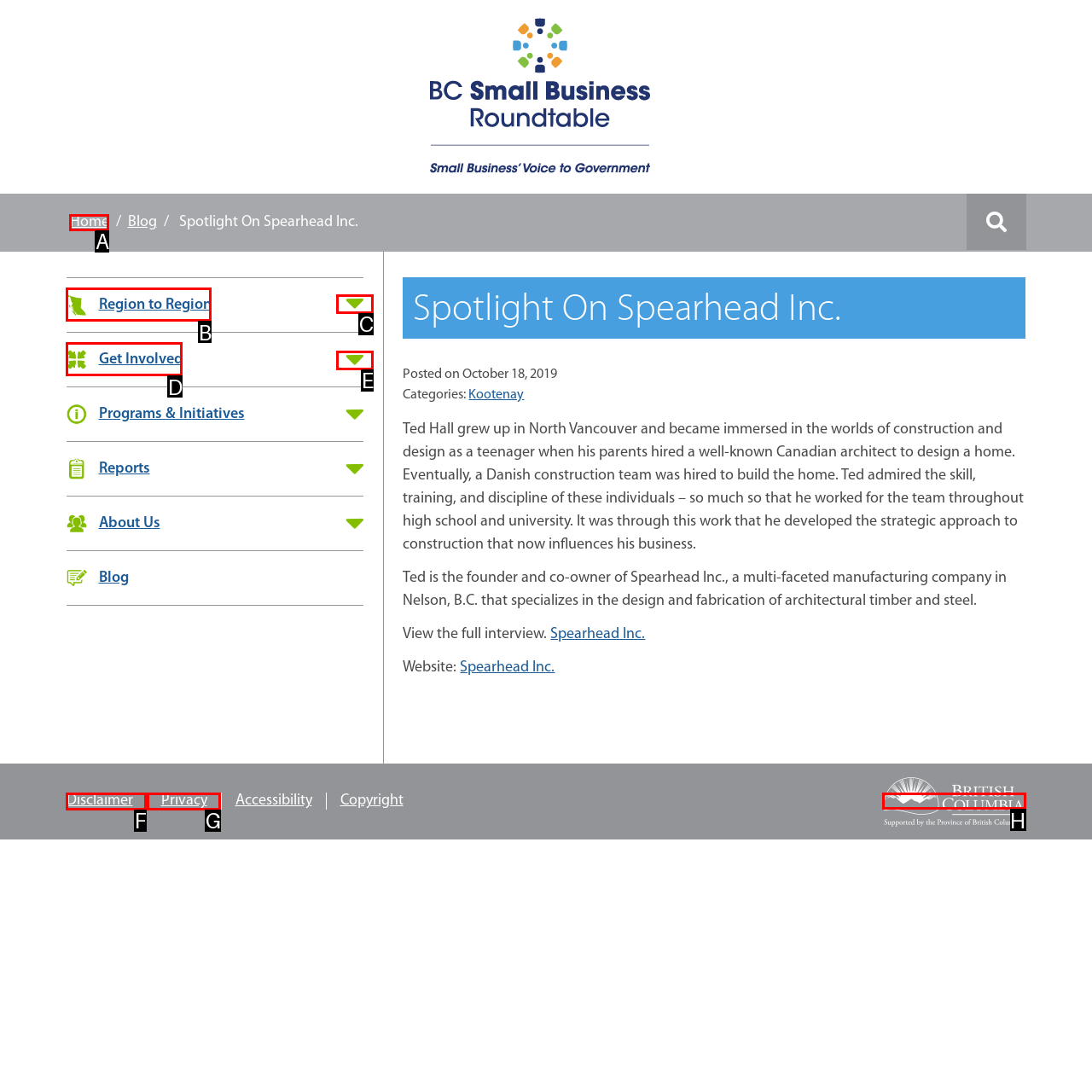Identify the HTML element that corresponds to the following description: Region to Region Provide the letter of the best matching option.

B